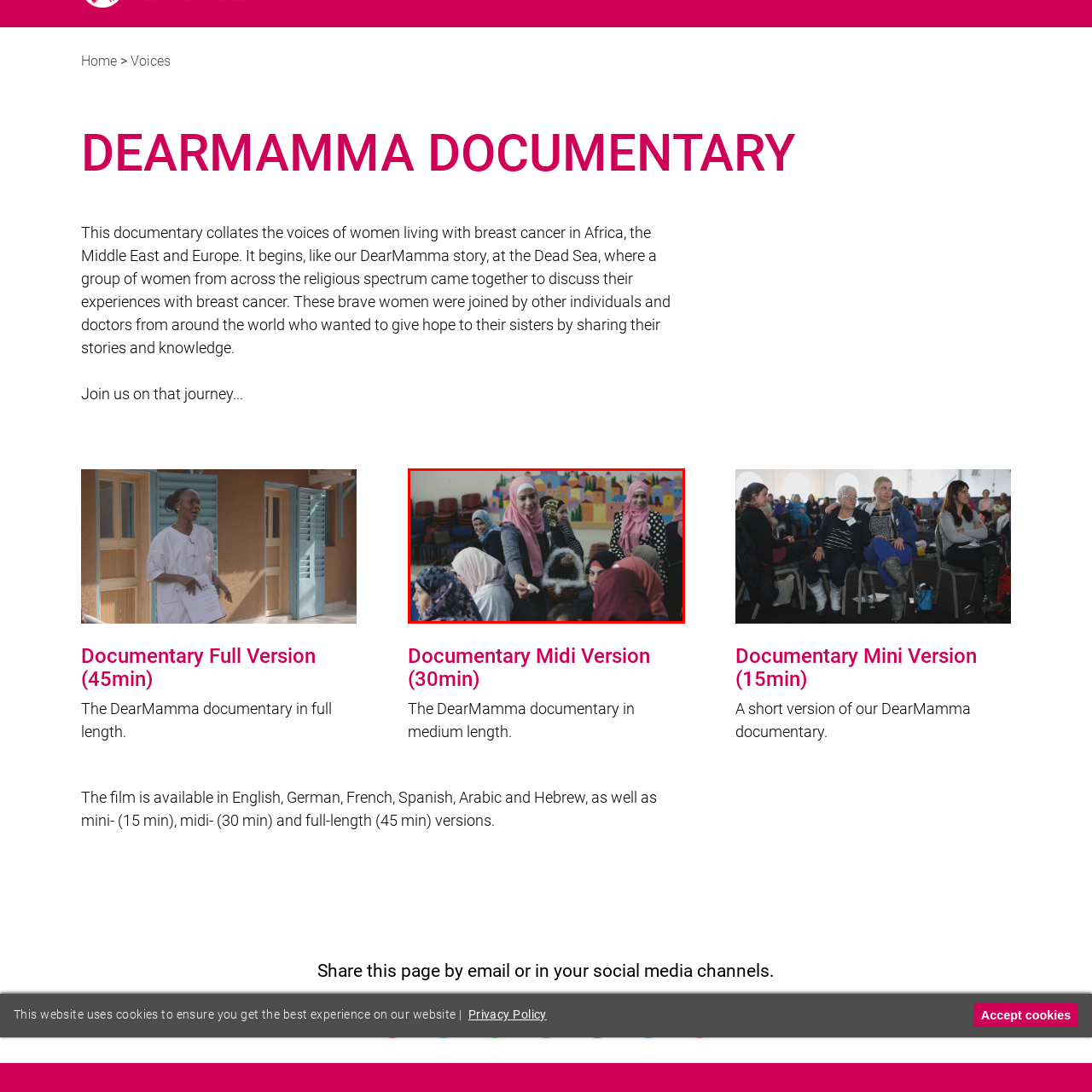What is the main theme of the 'DearMamma' documentary?  
Pay attention to the image within the red frame and give a detailed answer based on your observations from the image.

The documentary 'DearMamma' compiles the voices of women living with breast cancer across different cultures and regions, highlighting their shared experiences and resilience in the face of adversity, with the aim of inspiring hope and fostering connections through storytelling and support.